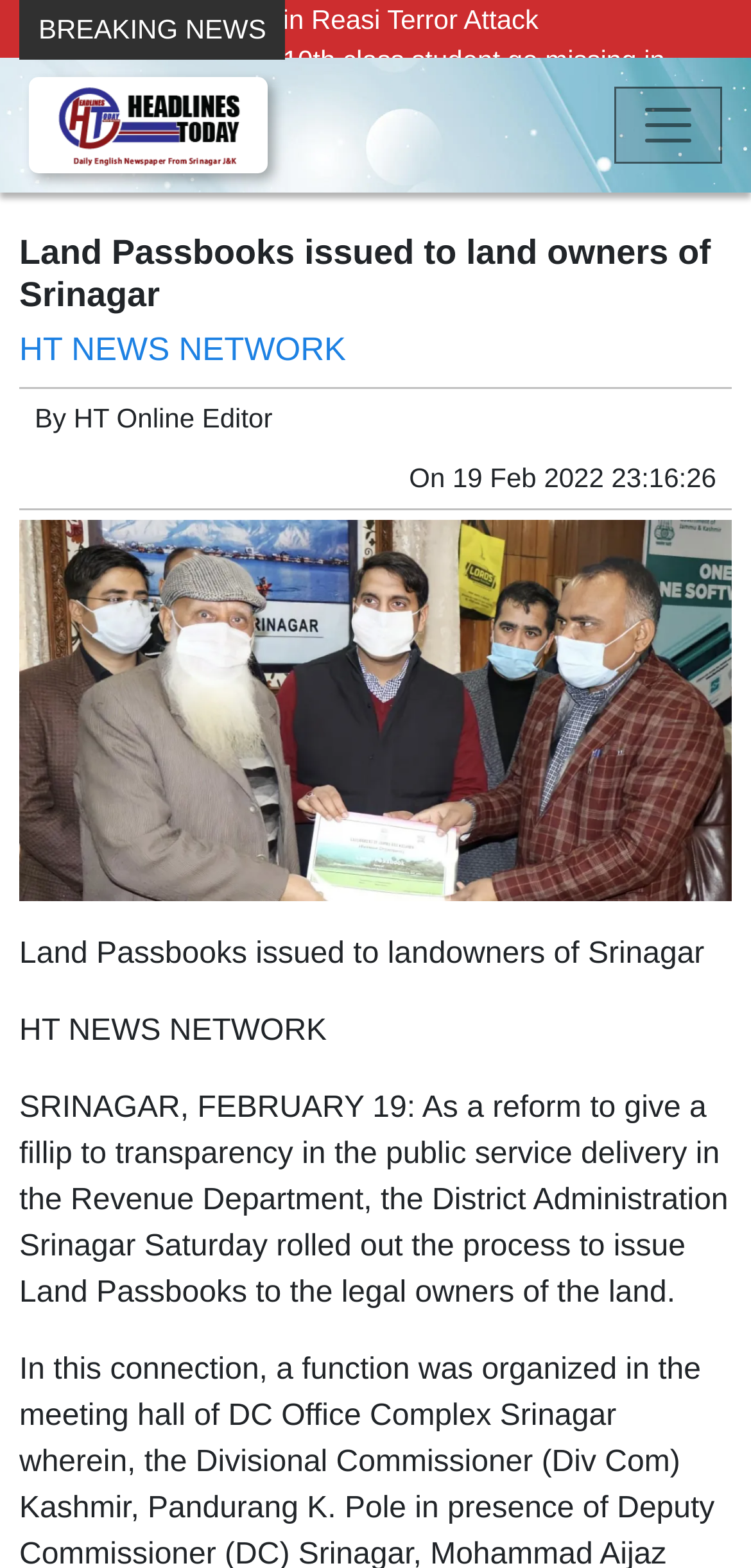Could you specify the bounding box coordinates for the clickable section to complete the following instruction: "Toggle navigation"?

[0.818, 0.055, 0.962, 0.104]